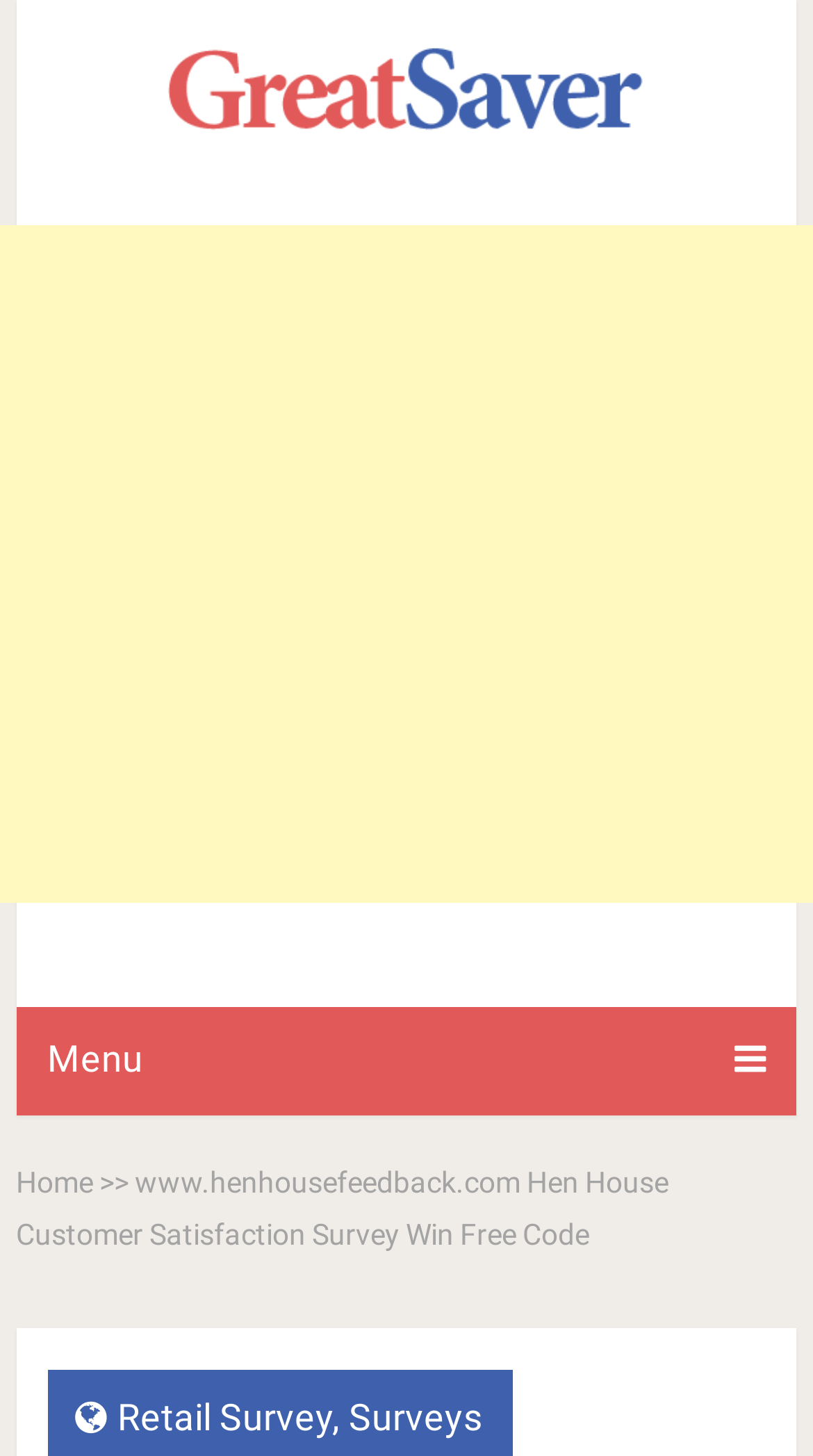Please respond to the question using a single word or phrase:
What is the name of the survey?

Hen House Survey